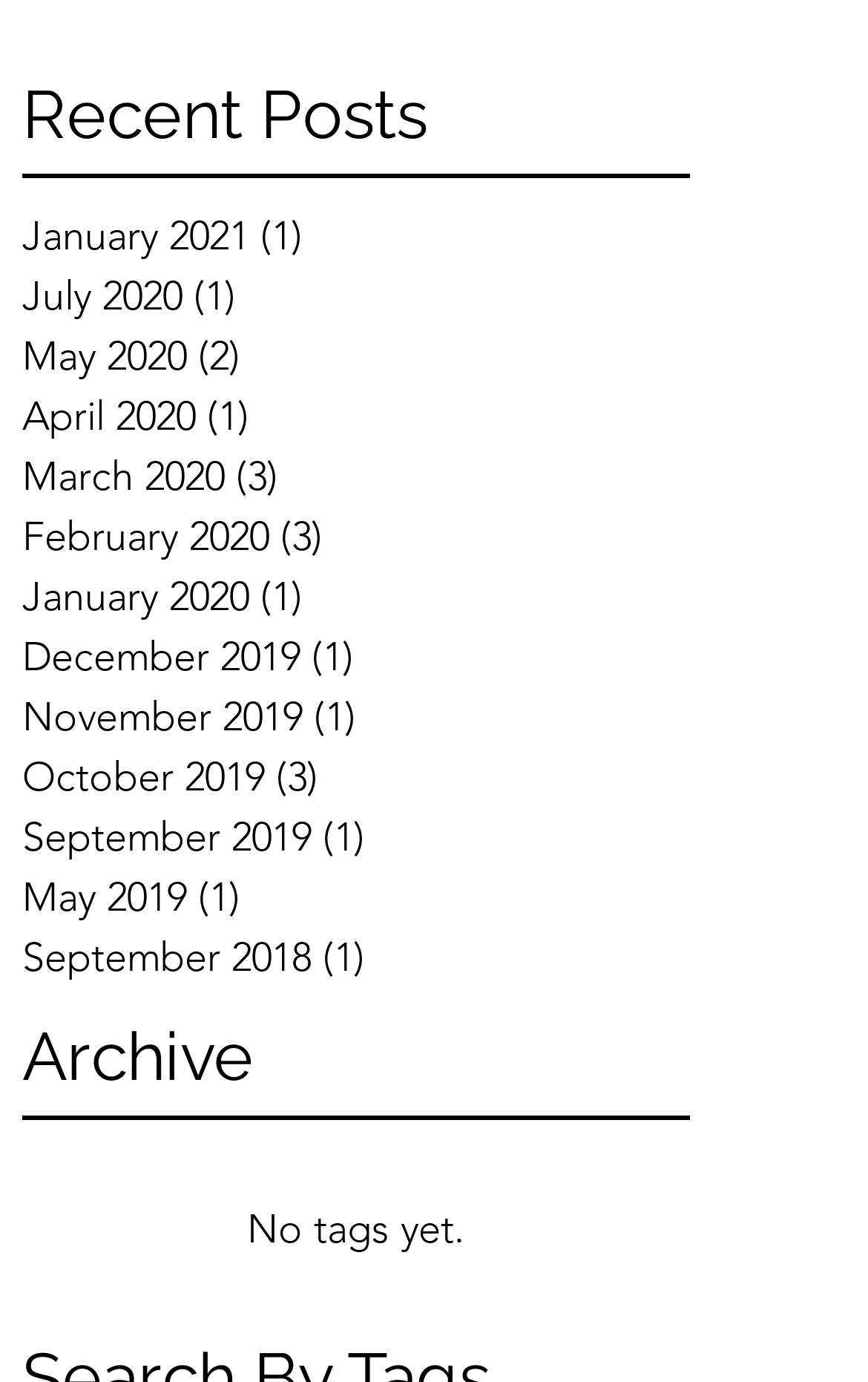Can you determine the bounding box coordinates of the area that needs to be clicked to fulfill the following instruction: "view recent posts"?

[0.026, 0.05, 0.795, 0.117]